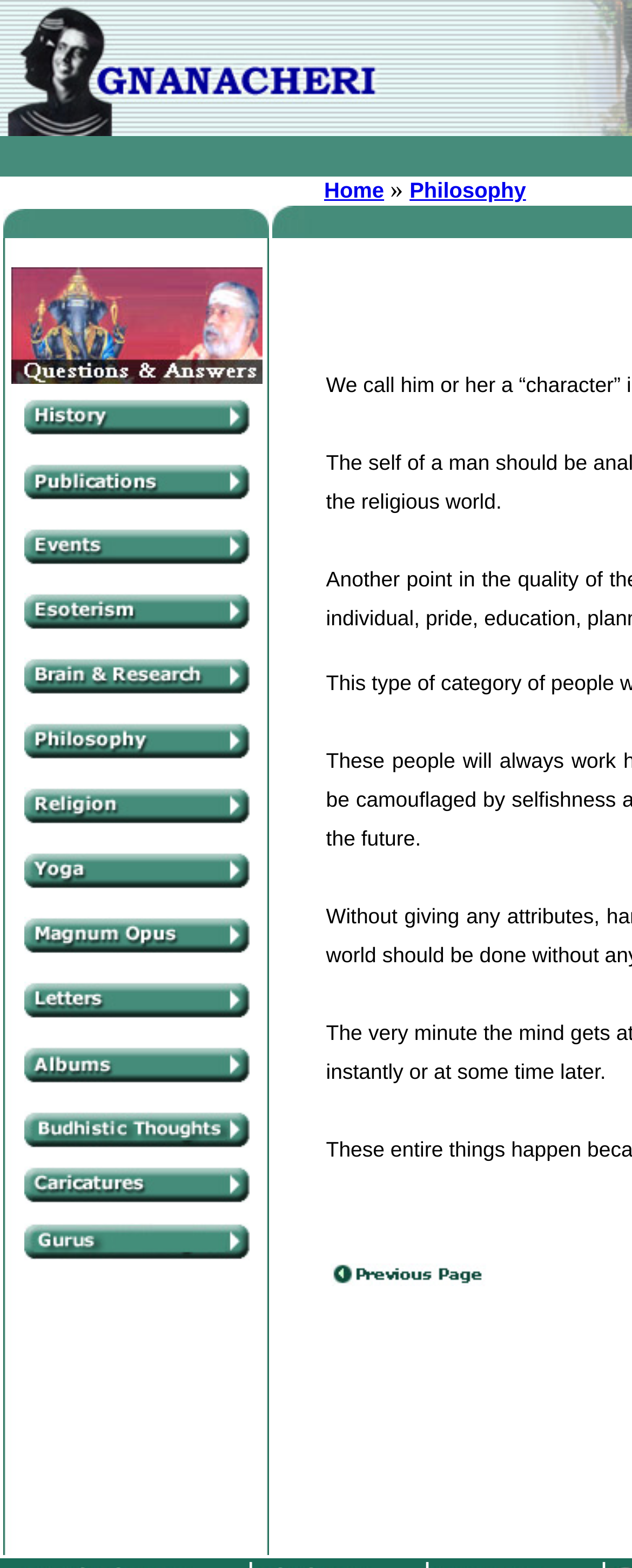Identify the title of the webpage and provide its text content.

 Self (April 17, 2003) 